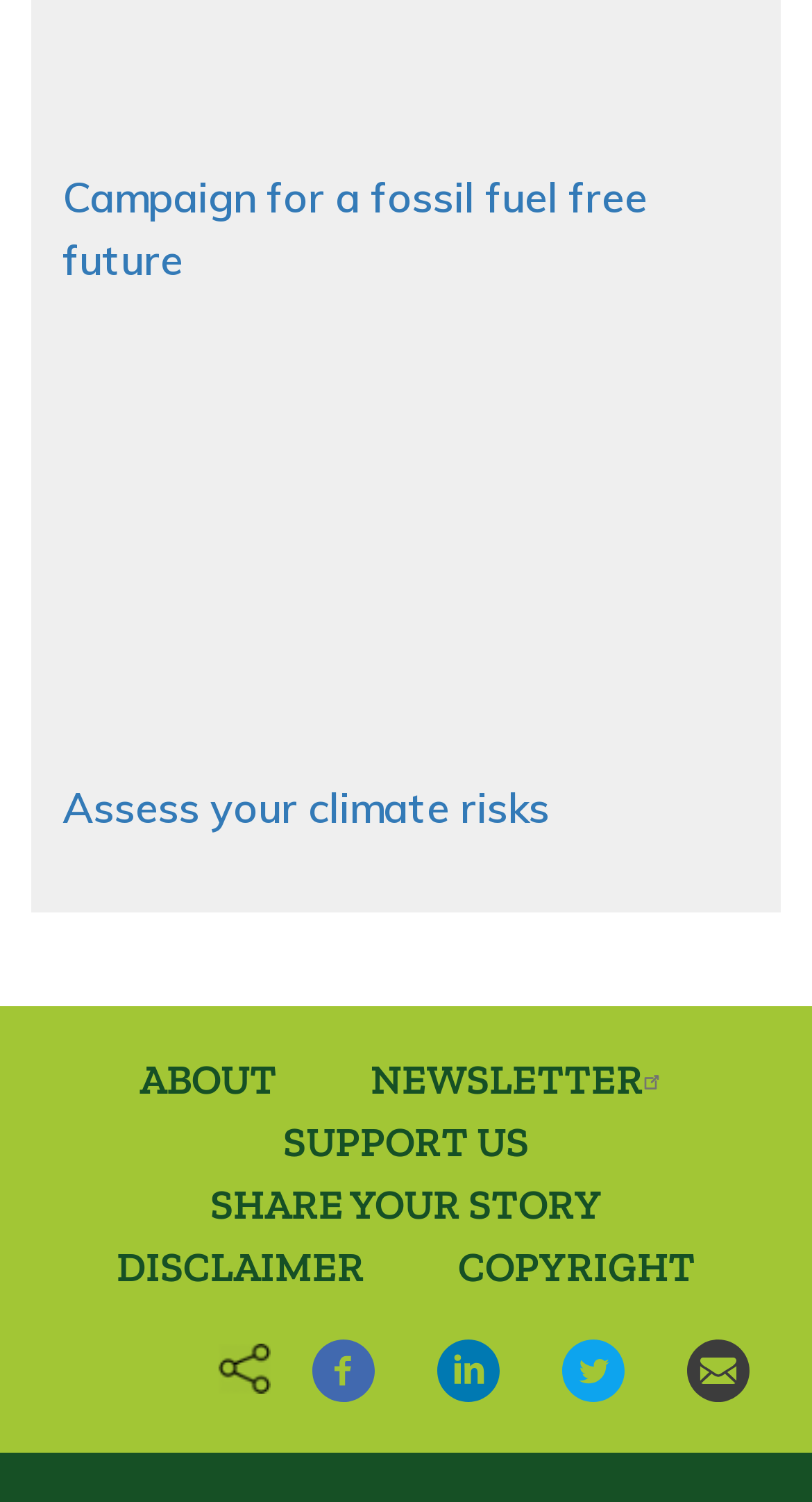Determine the bounding box coordinates of the clickable element to achieve the following action: 'Browse July 2023'. Provide the coordinates as four float values between 0 and 1, formatted as [left, top, right, bottom].

None